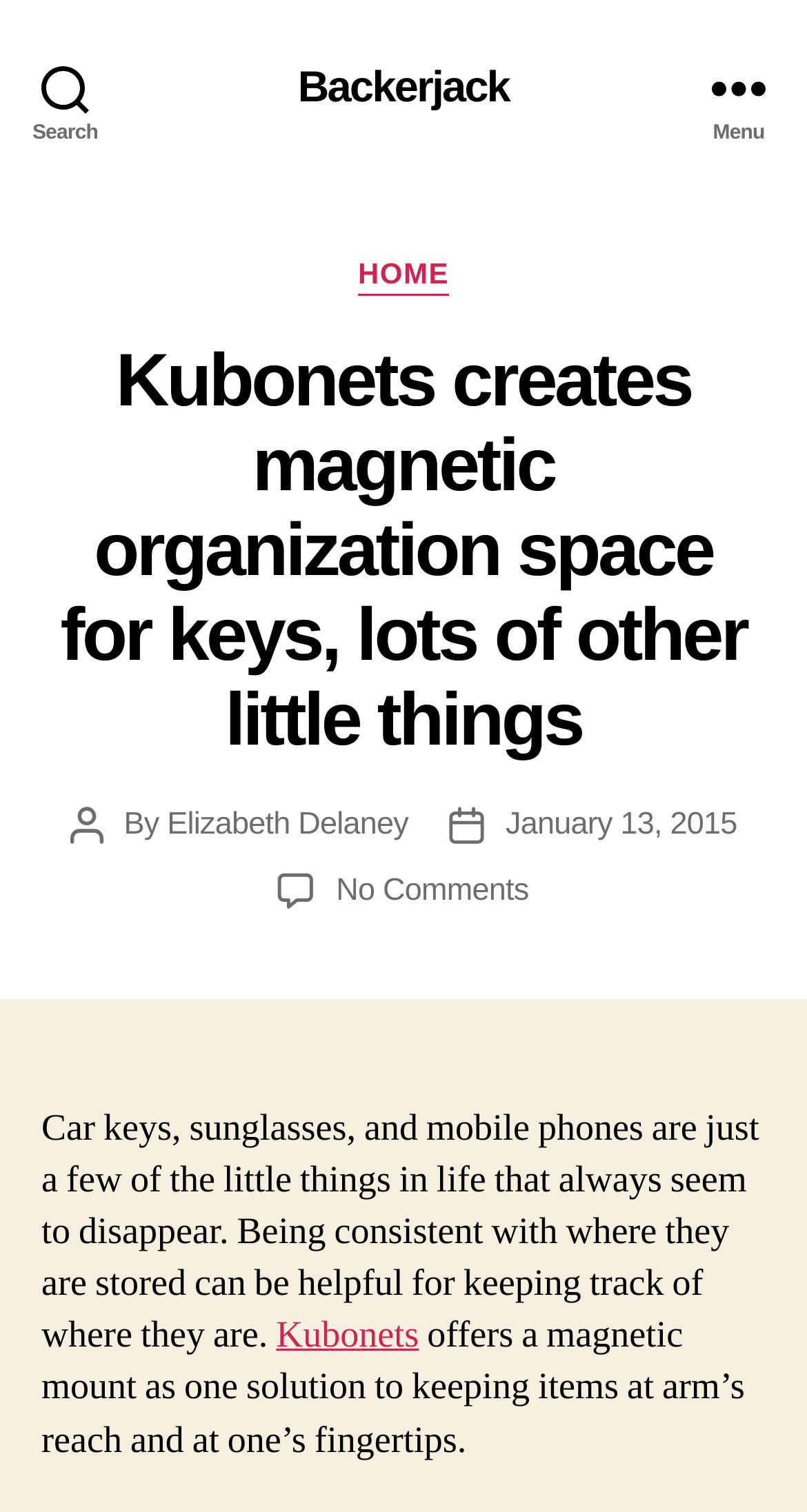Locate the headline of the webpage and generate its content.

Kubonets creates magnetic organization space for keys, lots of other little things